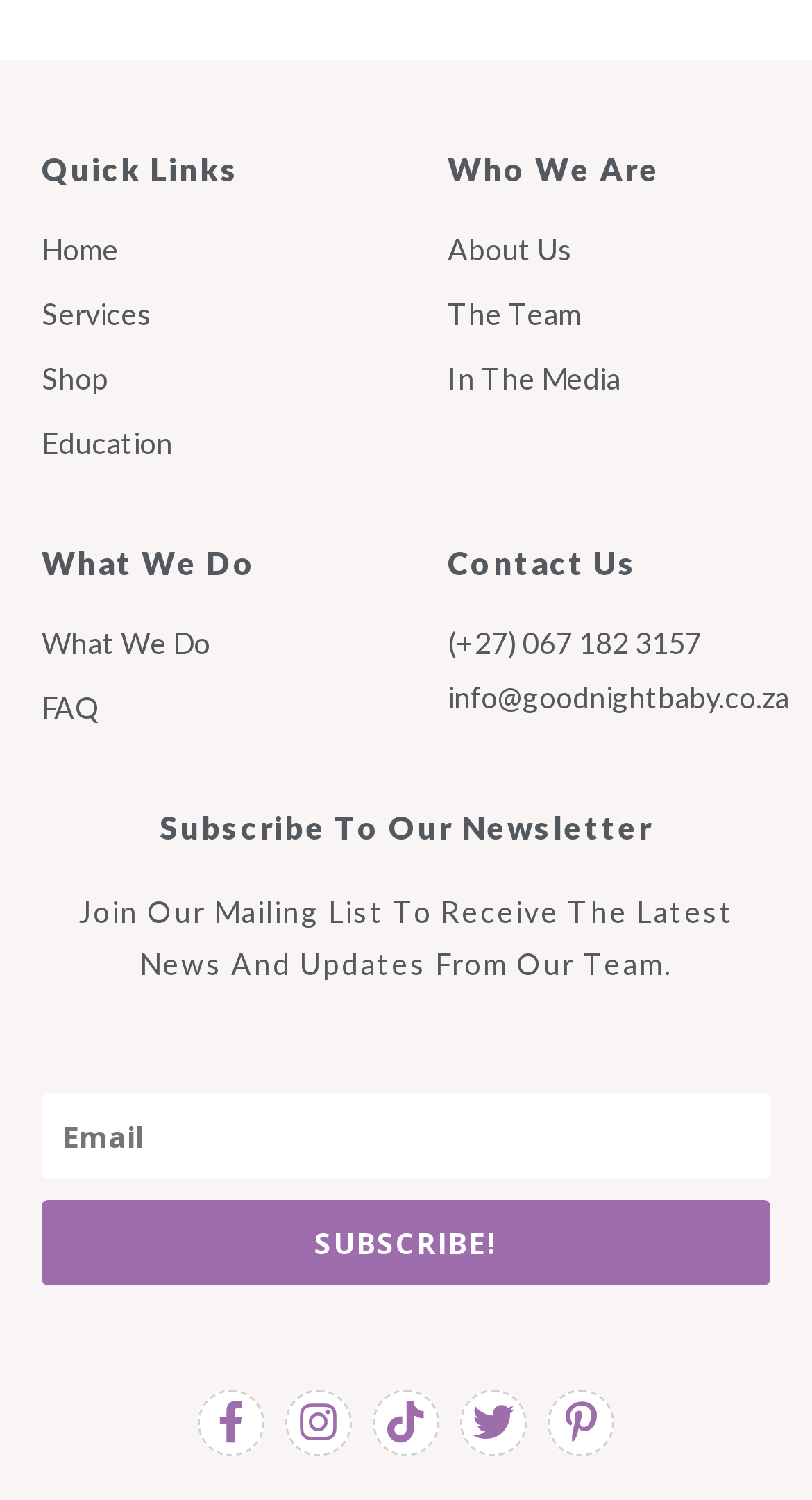What is the purpose of the textbox?
Using the visual information, respond with a single word or phrase.

To enter email